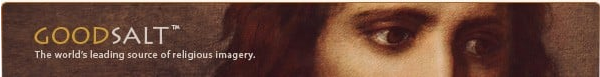What does the tagline suggest about GoodSalt?
From the screenshot, supply a one-word or short-phrase answer.

Commitment to quality